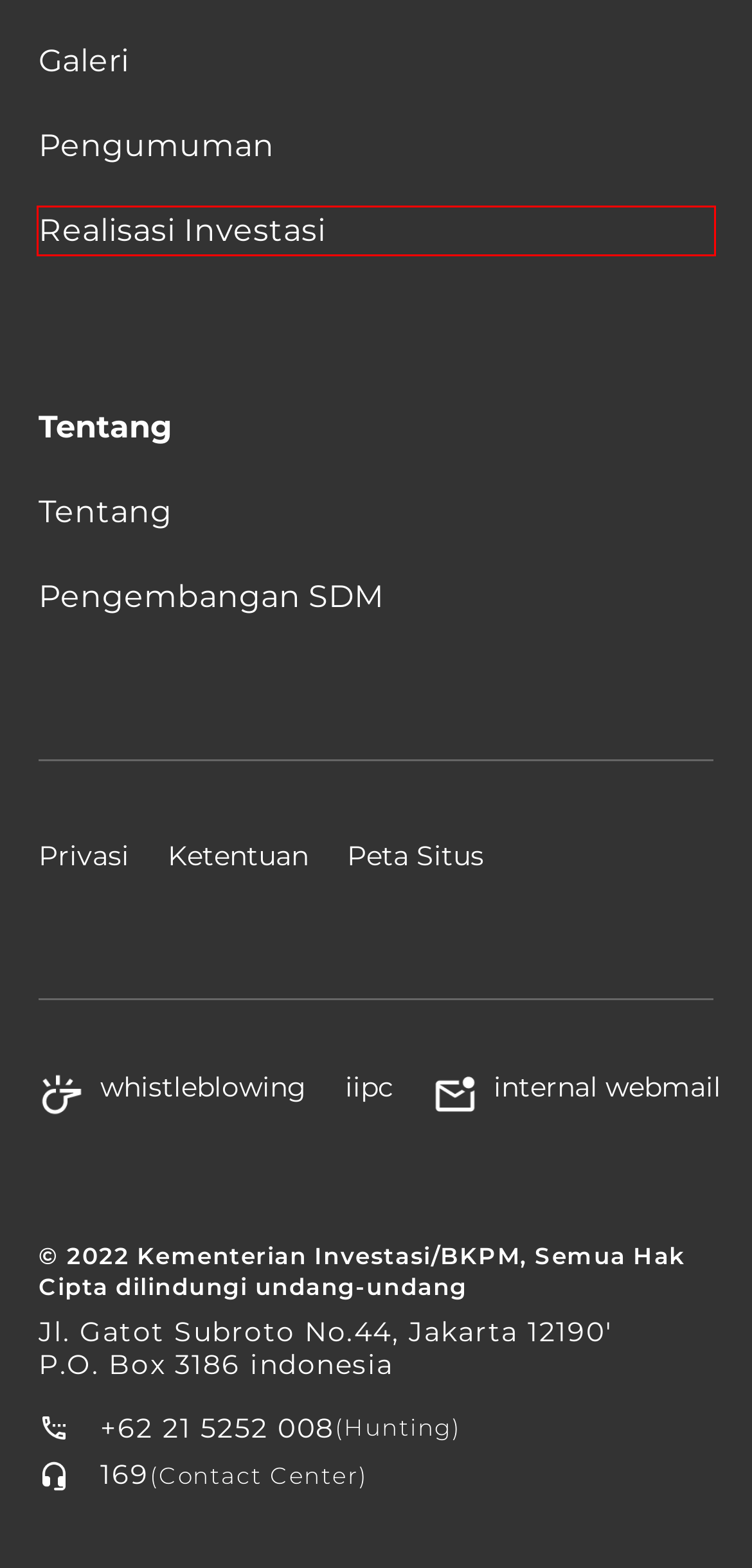Given a screenshot of a webpage featuring a red bounding box, identify the best matching webpage description for the new page after the element within the red box is clicked. Here are the options:
A. Kementerian Investasi/BKPM - Kebijakan Privasi
B. Kementerian Investasi/BKPM - Ketentuan Penggunaan
C. Whistleblowing System
D. Kementerian Investasi/BKPM - Galeri
E. Kementerian Investasi/BKPM - Profil Lembaga
F. Kementerian Investasi/BKPM - Karir
G. Kementerian Investasi/BKPM - Pengumuman
H. Kementerian Investasi/BKPM - Halaman Laporan Realisasi Penanaman Modal Kementerian Investasi/BKPM

H